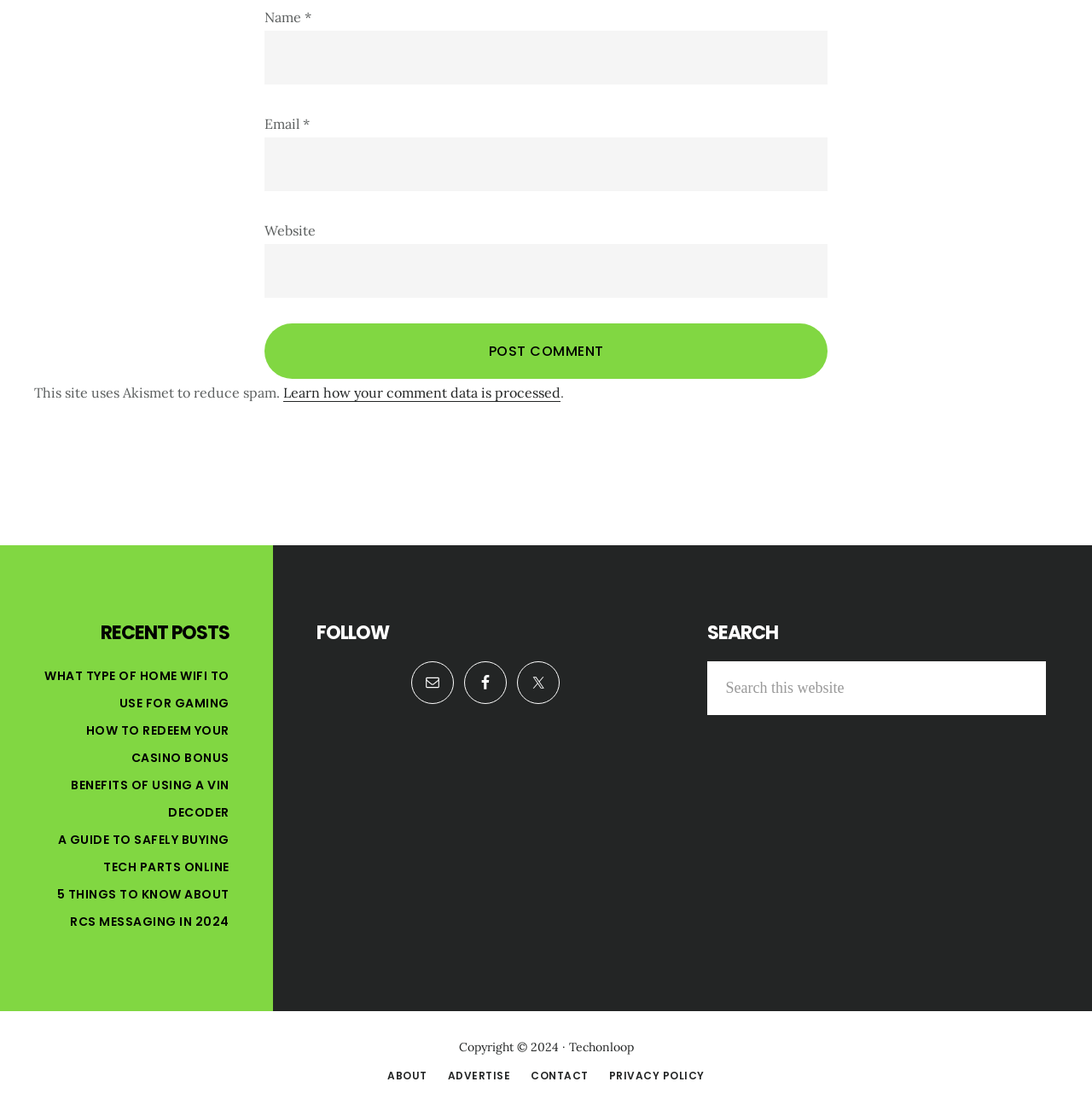Highlight the bounding box coordinates of the region I should click on to meet the following instruction: "Enter your name".

[0.242, 0.028, 0.758, 0.076]